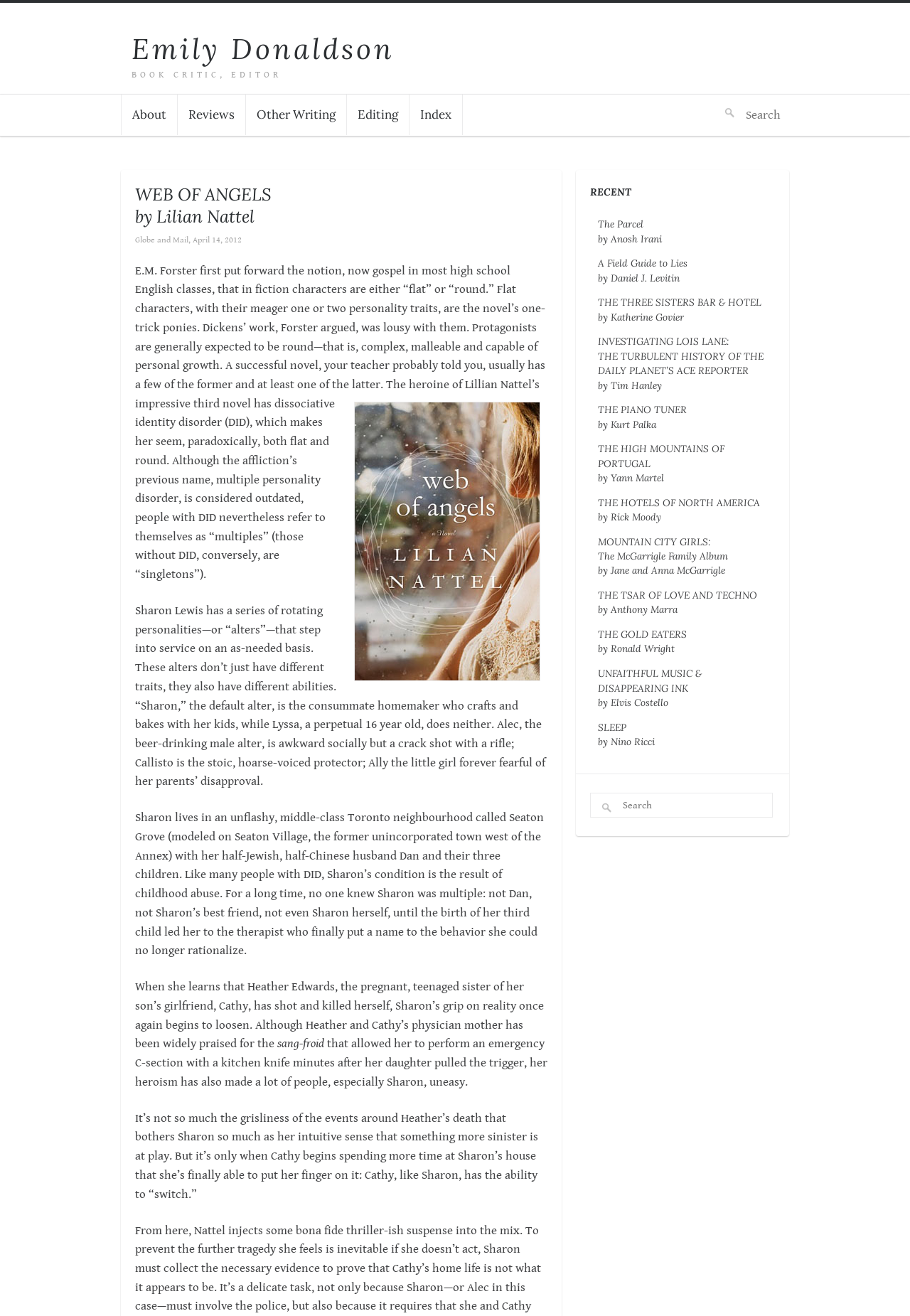Locate the bounding box coordinates of the clickable part needed for the task: "Check the recent book reviews".

[0.648, 0.14, 0.852, 0.151]